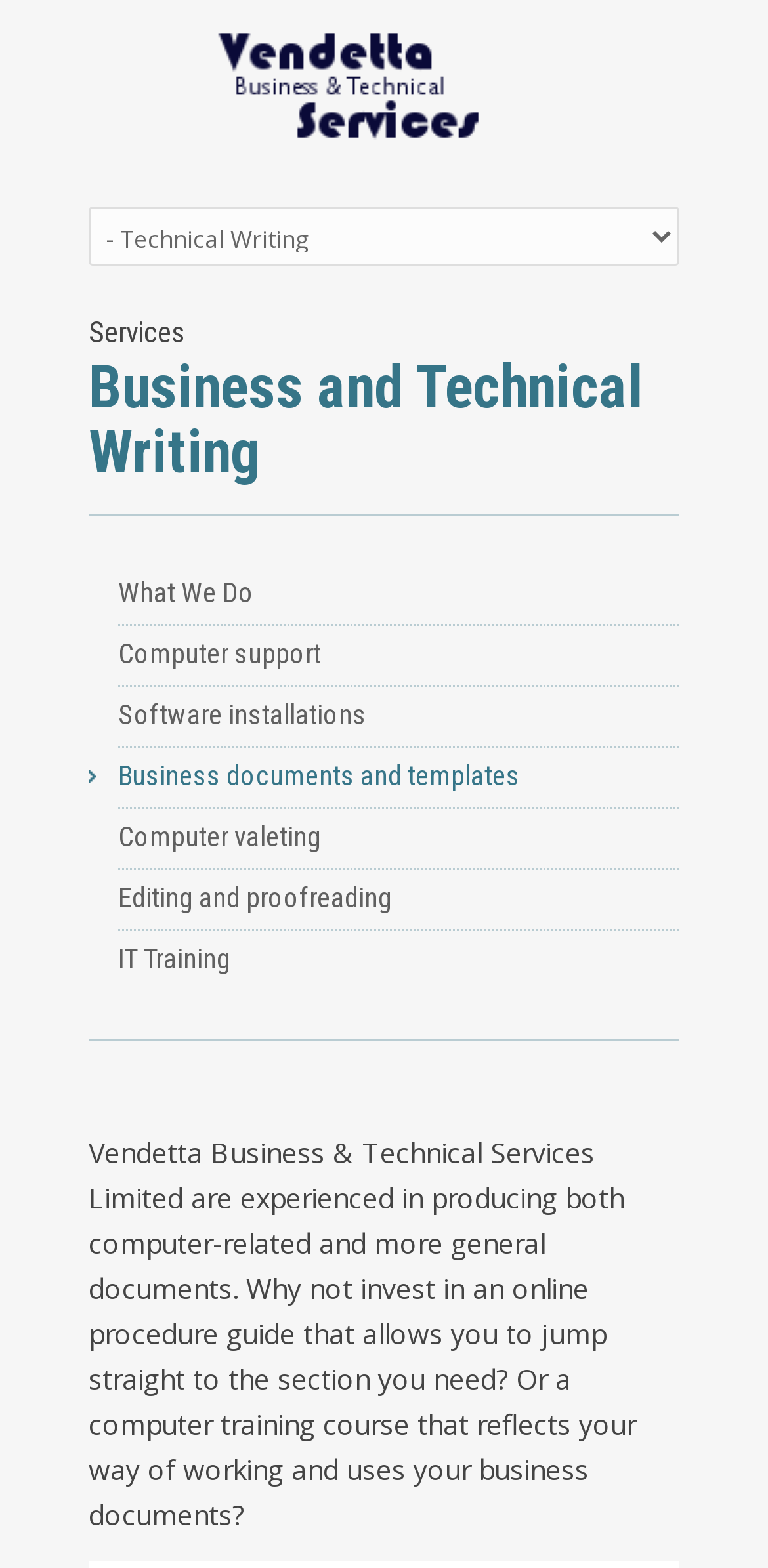Provide a one-word or short-phrase response to the question:
What type of documents can Vendetta produce?

Computer-related, general documents